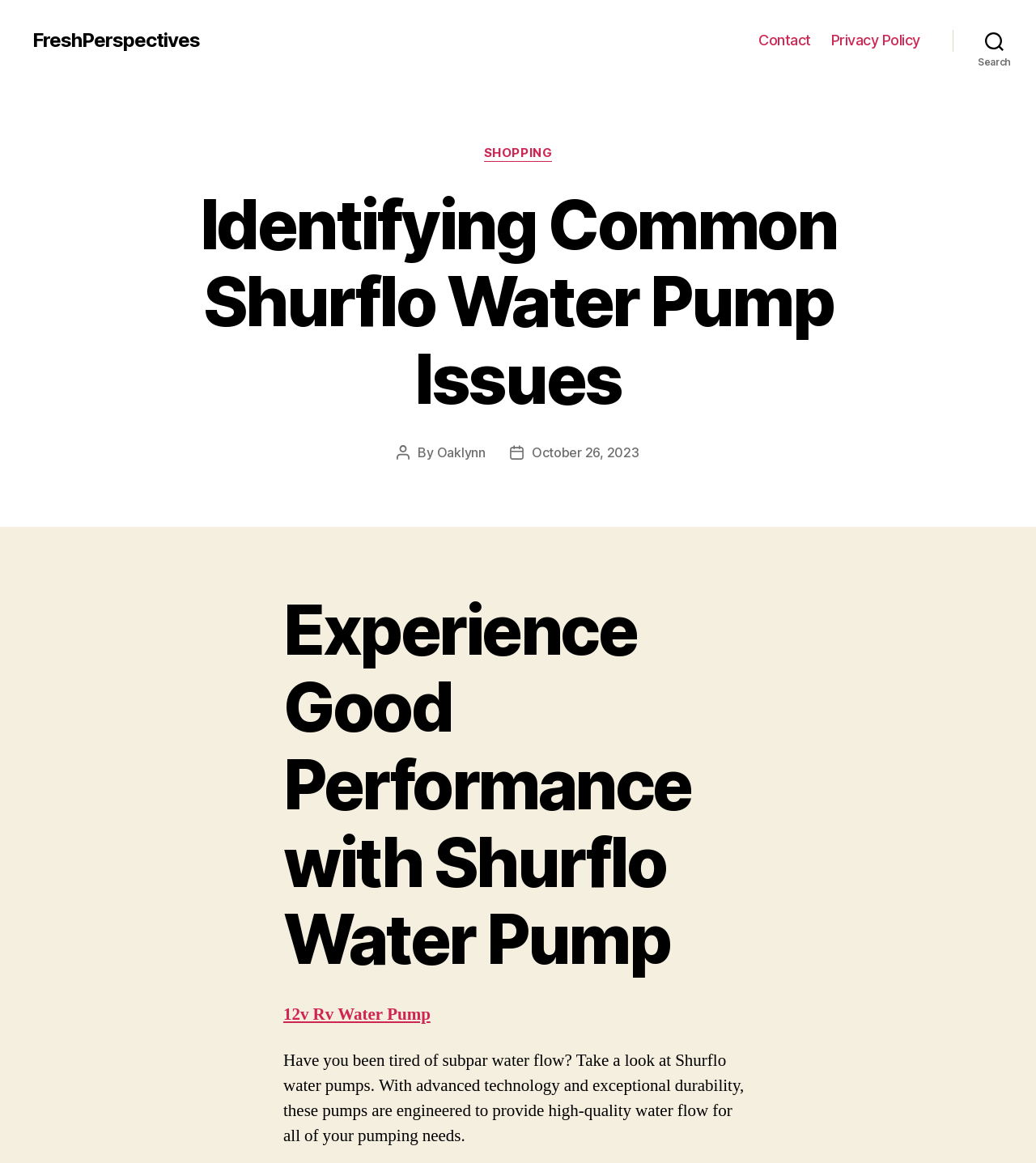Describe the webpage in detail, including text, images, and layout.

The webpage is about identifying common issues with Shurflo water pumps. At the top left, there is a link to "FreshPerspectives". On the top right, there is a horizontal navigation menu with two links: "Contact" and "Privacy Policy". Next to the navigation menu, there is a search button.

Below the navigation menu, there is a header section with several elements. On the left, there is a heading that reads "Identifying Common Shurflo Water Pump Issues". To the right of the heading, there is a section with the post author's name, "Oaklynn", and the post date, "October 26, 2023".

Below the header section, there is a main content area. The first element in this area is a heading that reads "Experience Good Performance with Shurflo Water Pump". Below this heading, there is a link to "12v Rv Water Pump". Following the link, there is a paragraph of text that describes the benefits of Shurflo water pumps, including their advanced technology and durability.